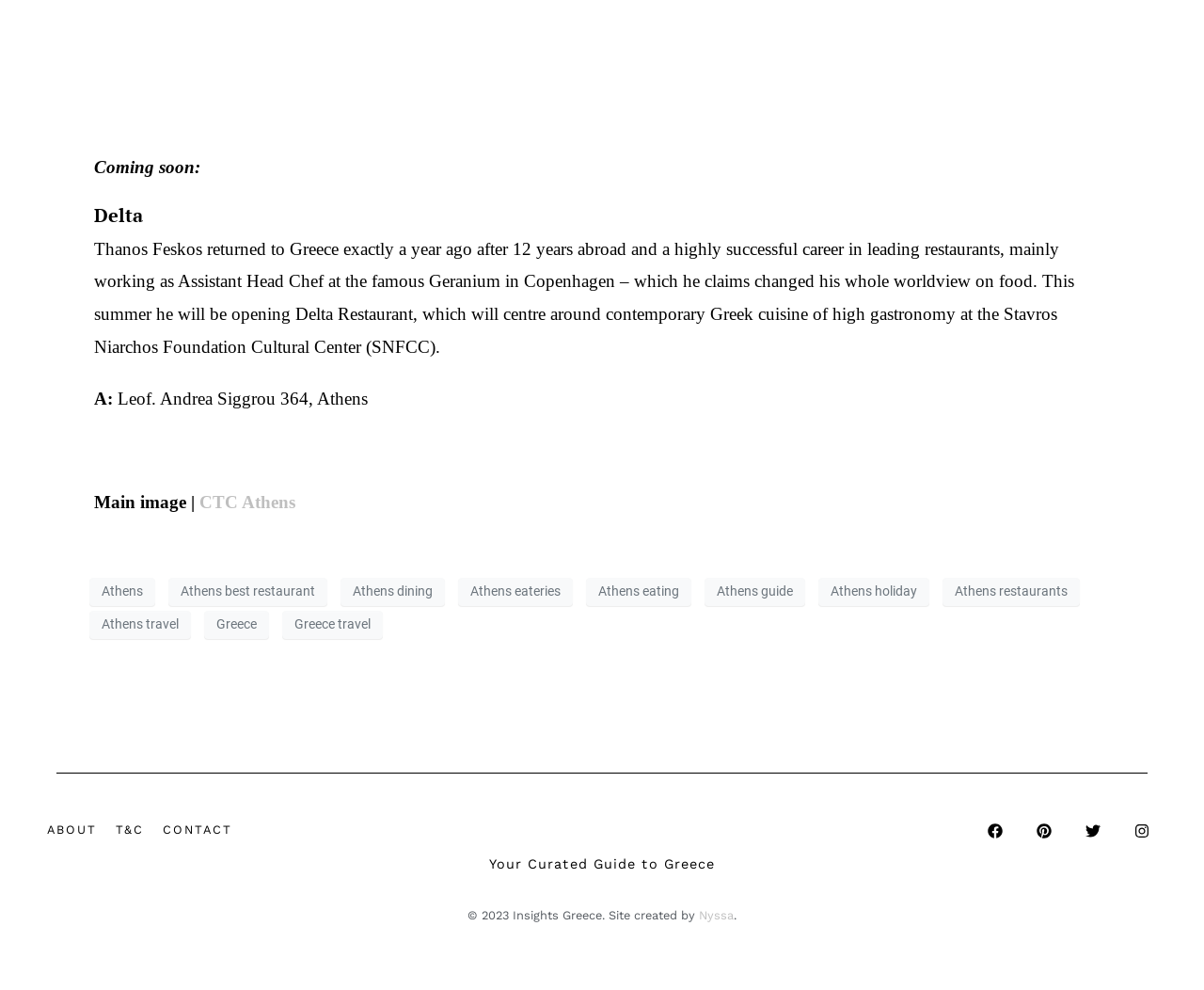What is the name of the chef?
Using the visual information, reply with a single word or short phrase.

Thanos Feskos